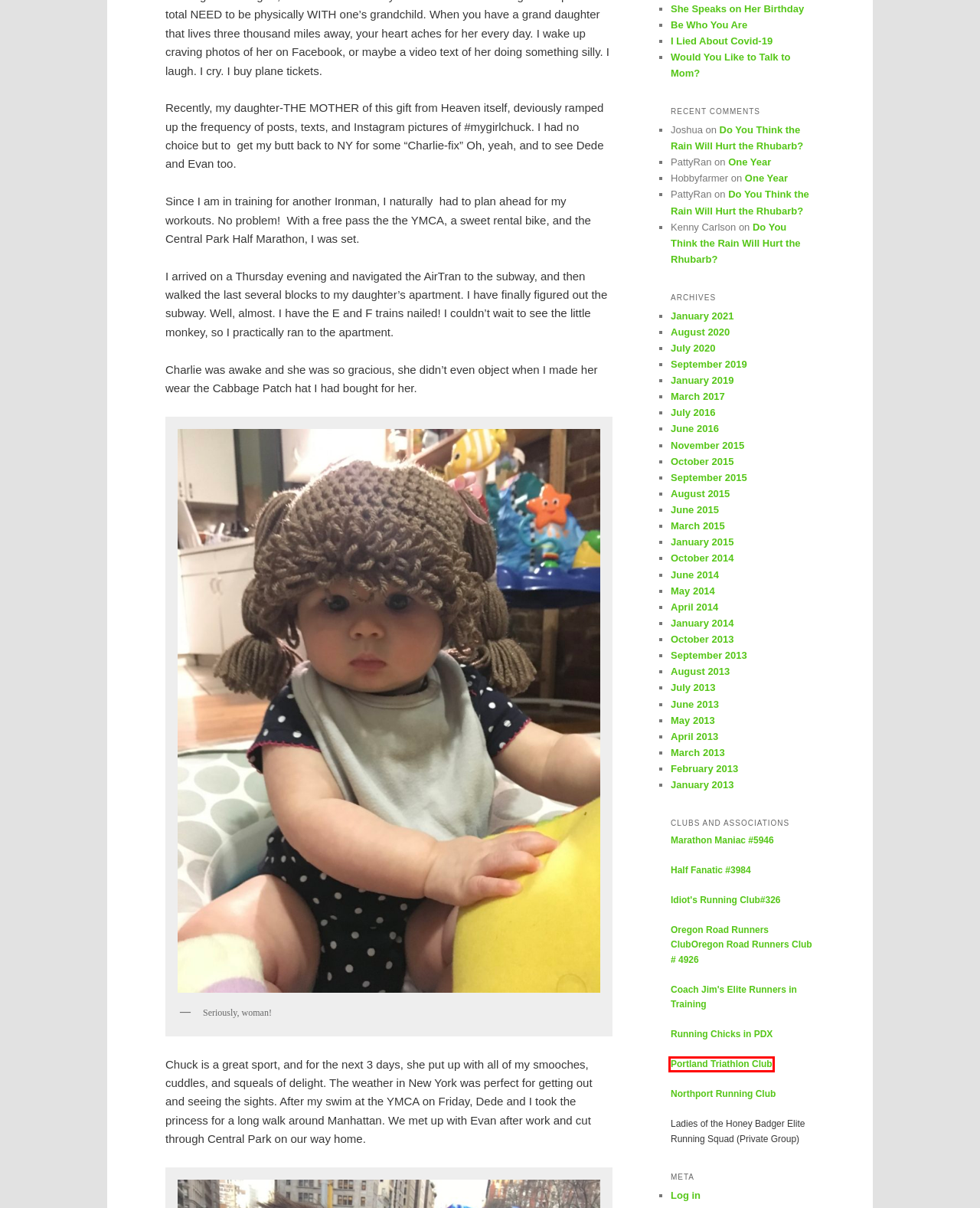You are provided with a screenshot of a webpage where a red rectangle bounding box surrounds an element. Choose the description that best matches the new webpage after clicking the element in the red bounding box. Here are the choices:
A. June | 2014 | Running in Muck
B. Portland Triathlon Club
C. May | 2014 | Running in Muck
D. Be Who You Are | Running in Muck
E. January | 2015 | Running in Muck
F. January | 2021 | Running in Muck
G. August | 2020 | Running in Muck
H. June | 2013 | Running in Muck

B